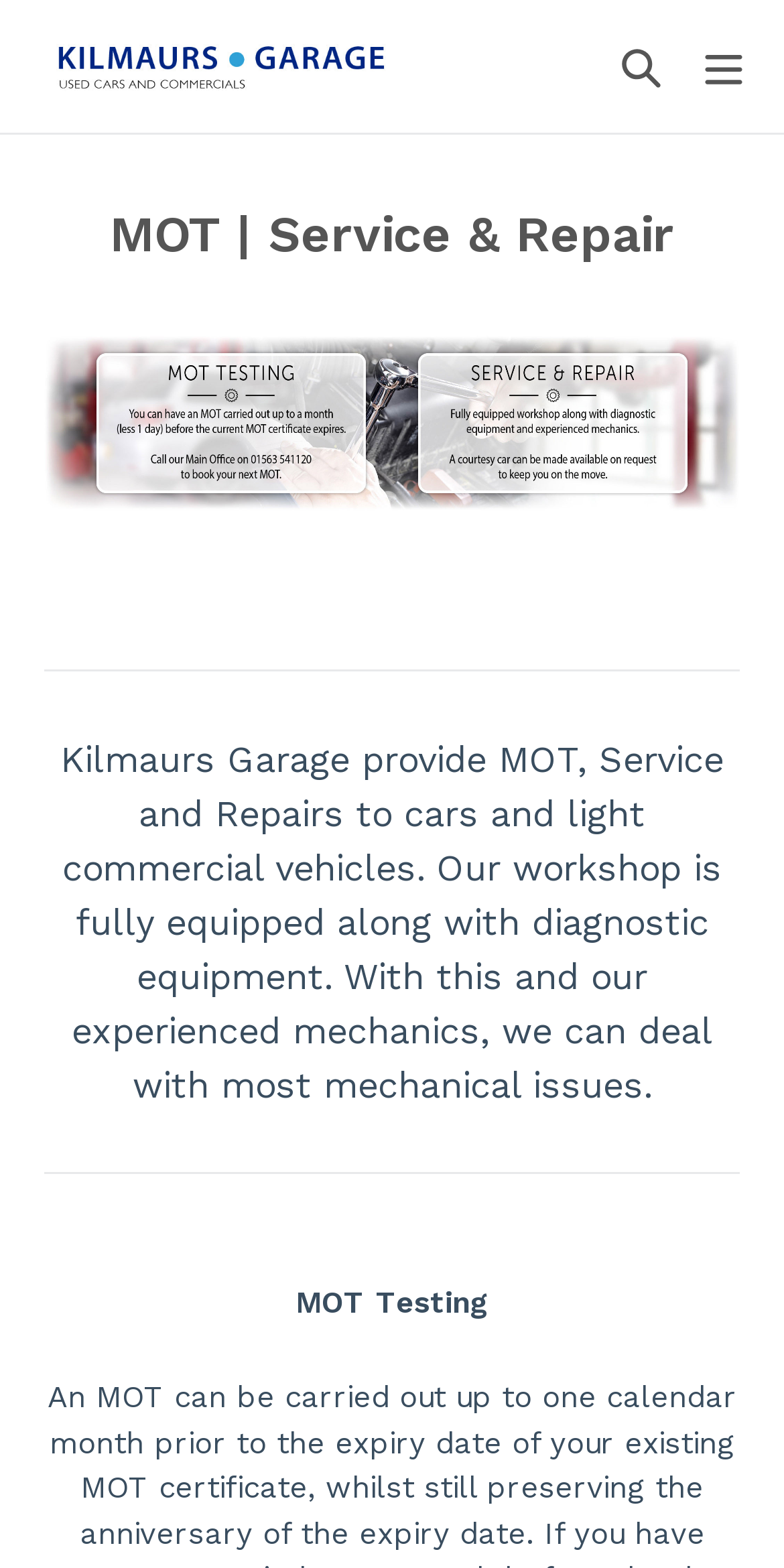Utilize the details in the image to give a detailed response to the question: What type of vehicles does Kilmaurs Garage serve?

The webpage explicitly states that Kilmaurs Garage provides MOT, Service, and Repairs to cars and light commercial vehicles, indicating the types of vehicles they serve.